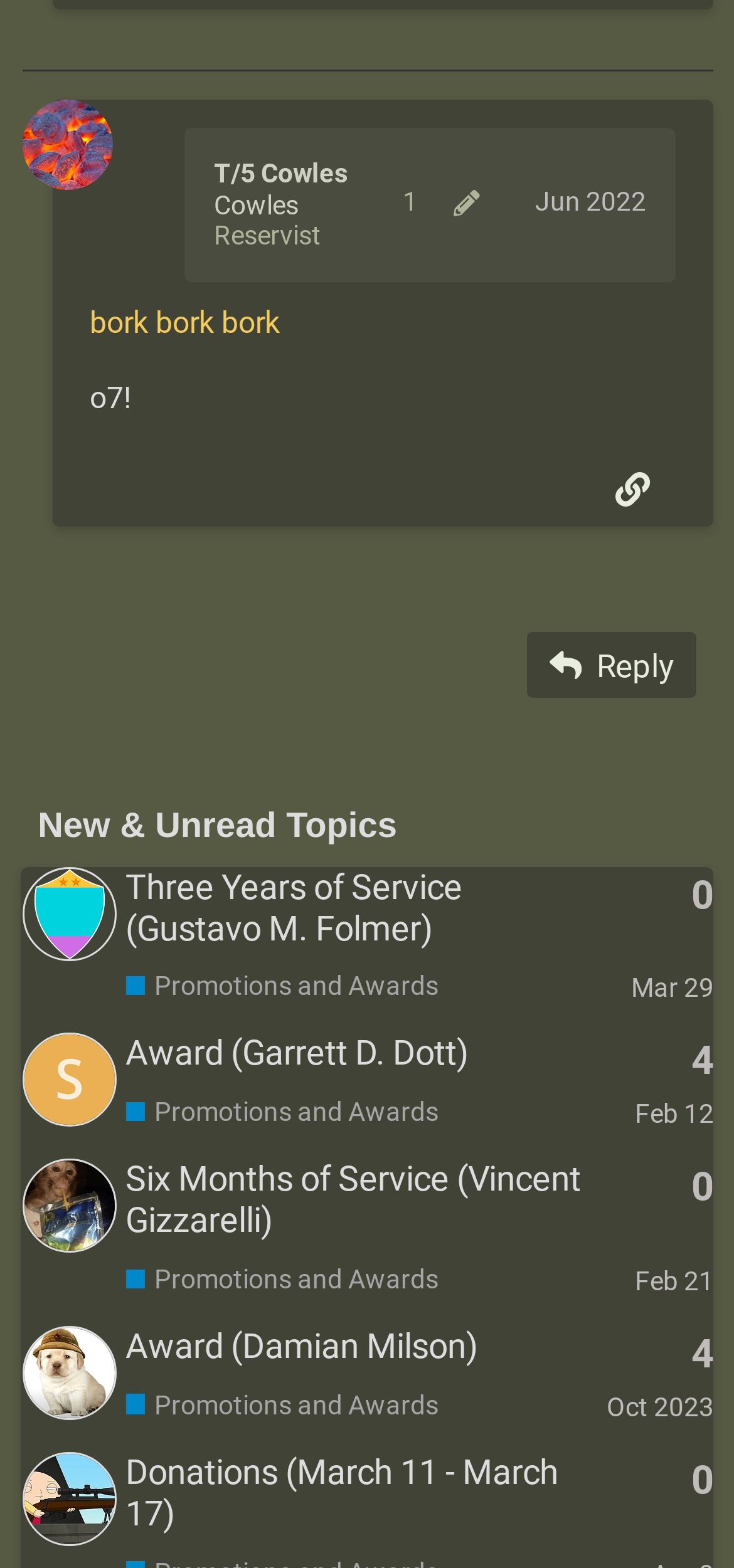Find and provide the bounding box coordinates for the UI element described with: "4".

[0.942, 0.851, 0.973, 0.876]